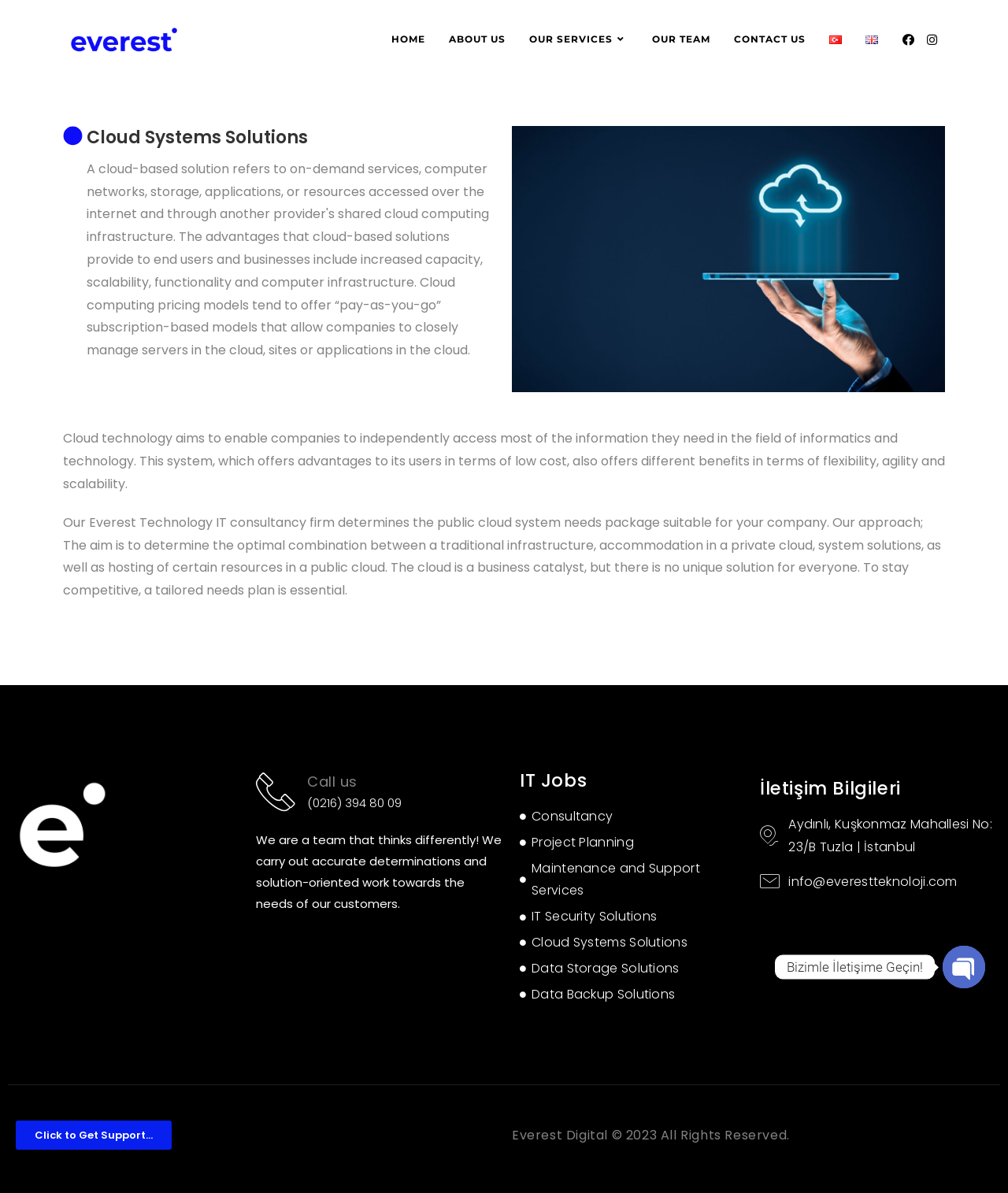Based on the image, provide a detailed response to the question:
What services does the company offer?

The services offered by the company are listed in the section with headings 'IT Jobs', where each service is mentioned as a separate item.